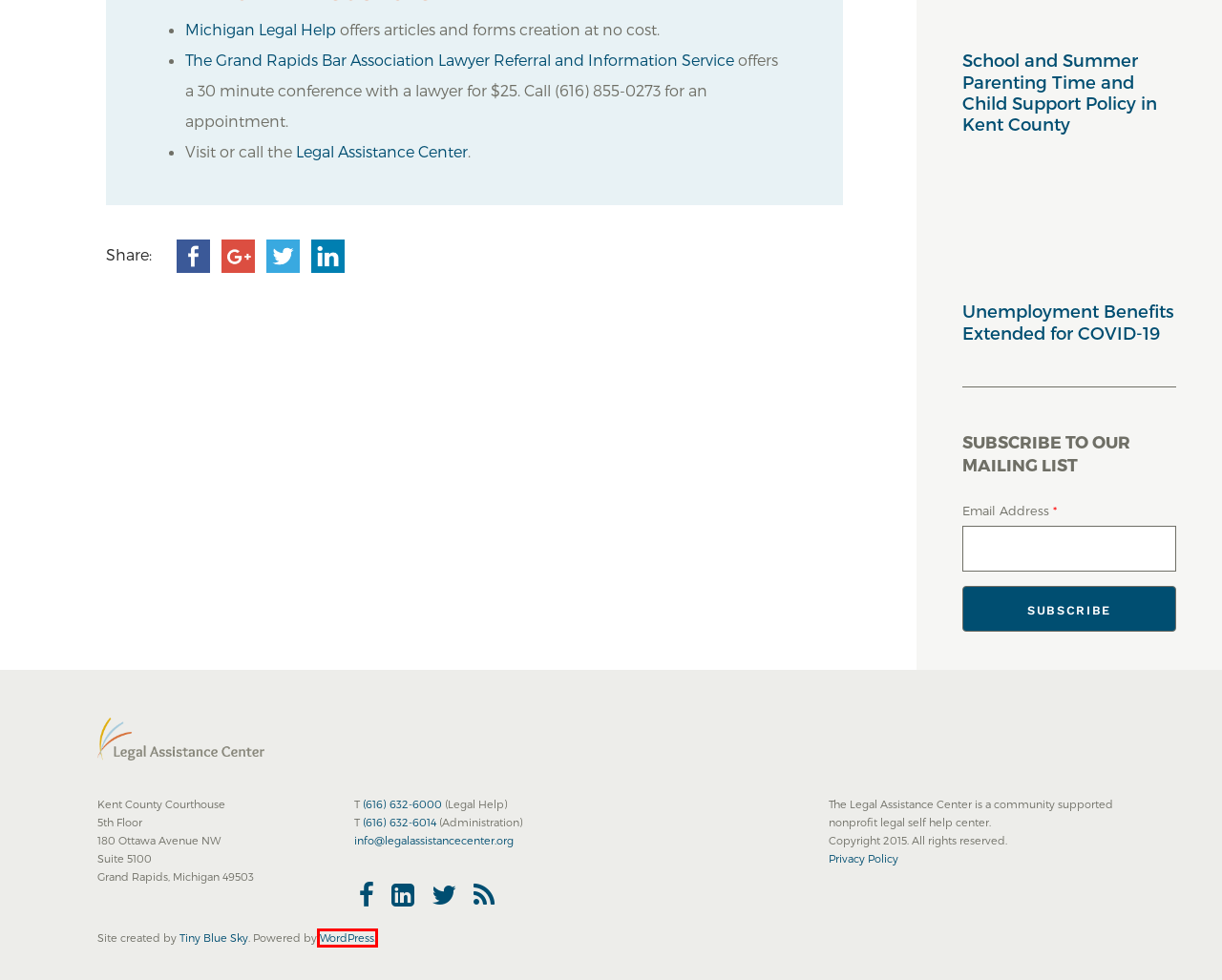Observe the screenshot of a webpage with a red bounding box around an element. Identify the webpage description that best fits the new page after the element inside the bounding box is clicked. The candidates are:
A. Legal Assistance Center
B. Unemployment Benefits Extended for COVID-19 - Legal Assistance Center
C. Blog Tool, Publishing Platform, and CMS – WordPress.org
D. Debt Collection - Legal Assistance Center
E. Contact - Legal Assistance Center
F. Legal Assistance Center Blog - Legal Assistance Center
G. Tiny Blue Sky - Websites built to grow business.
H. Privacy Policy - Legal Assistance Center

C